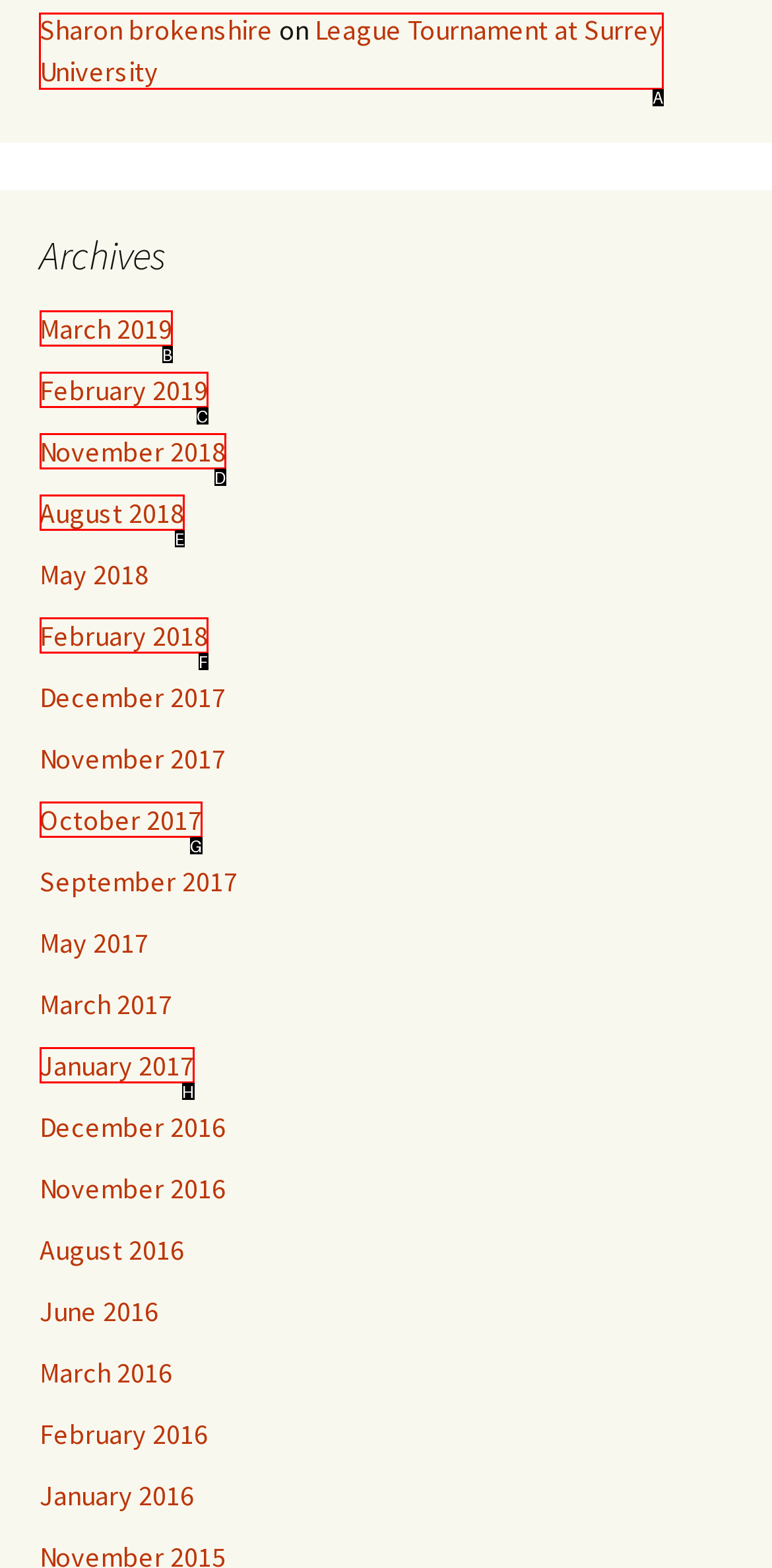Please identify the correct UI element to click for the task: check League Tournament at Surrey University Respond with the letter of the appropriate option.

A